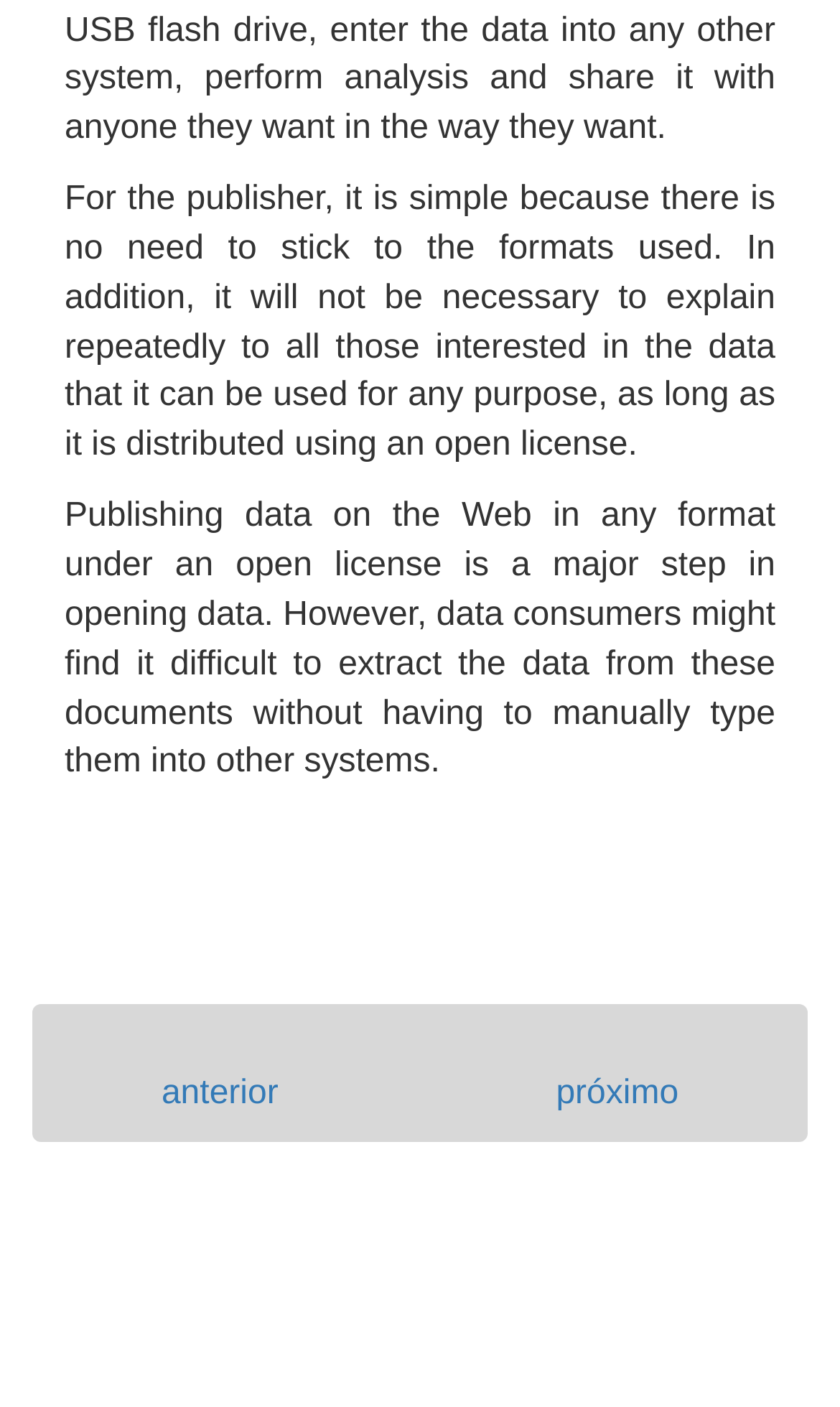Give the bounding box coordinates for the element described by: "anterior".

[0.192, 0.764, 0.497, 0.791]